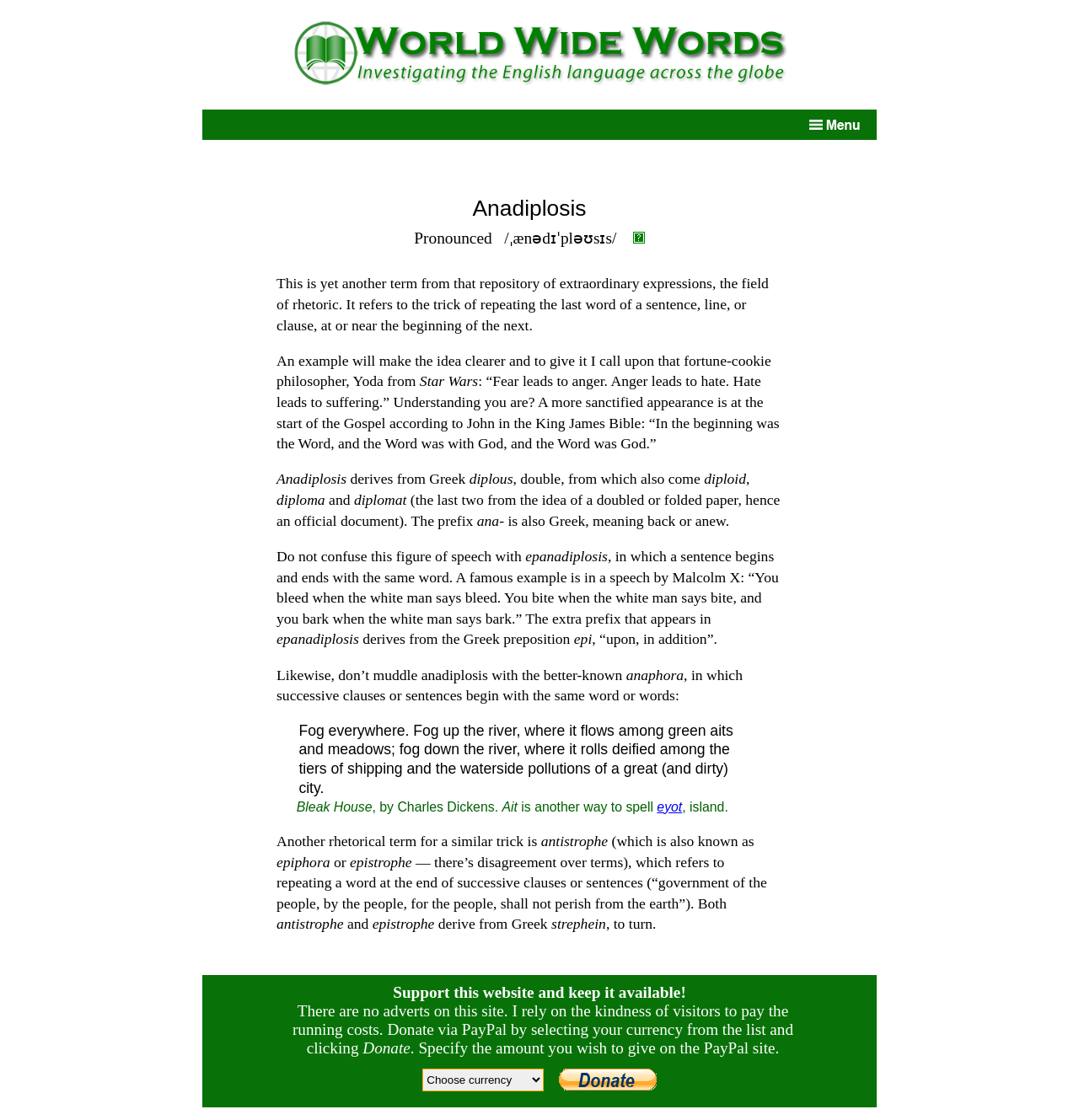Give a one-word or short-phrase answer to the following question: 
What is the difference between Anadiplosis and Epanadiplosis?

Sentence begins and ends with same word